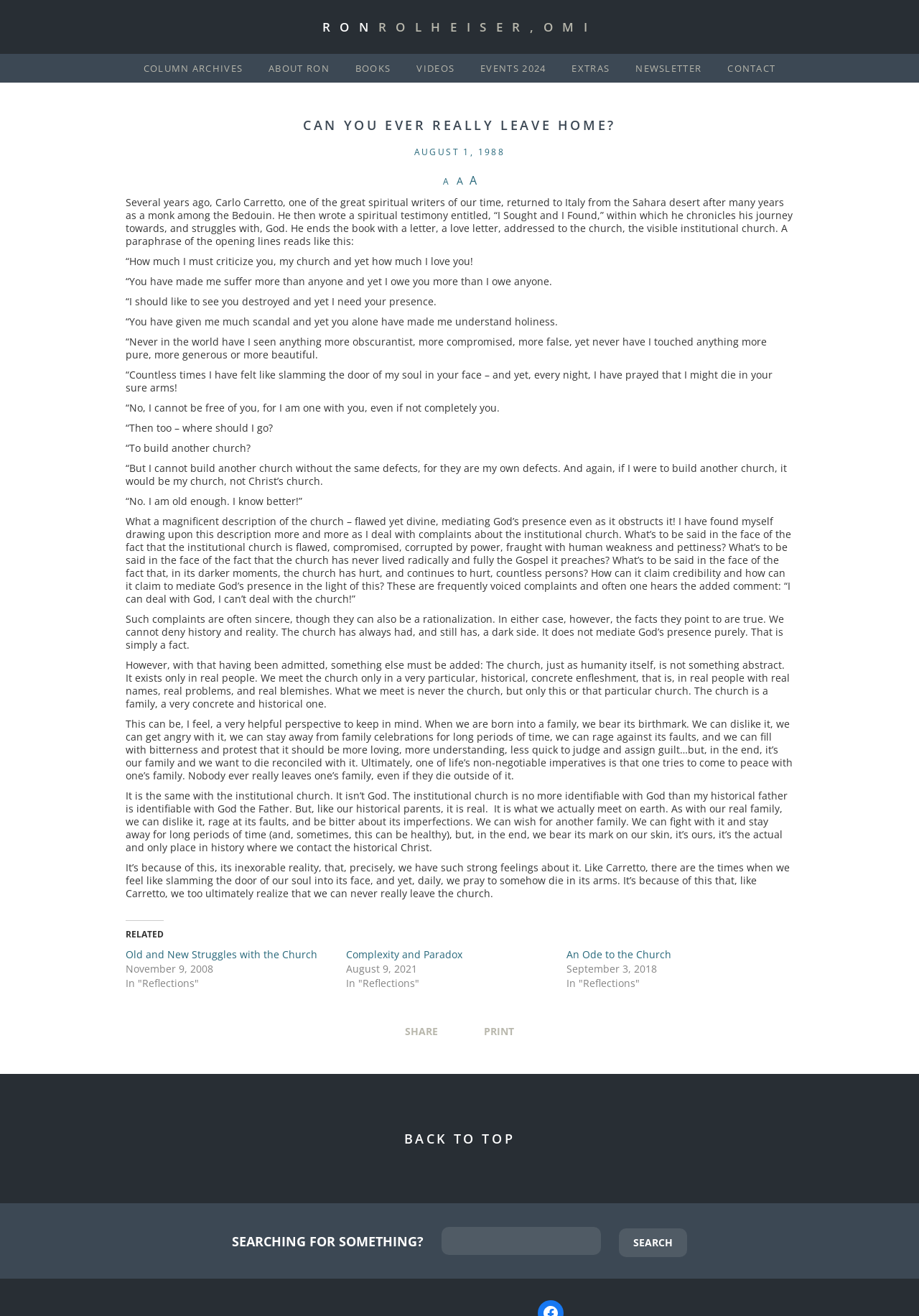Can you find and provide the main heading text of this webpage?

CAN YOU EVER REALLY LEAVE HOME?